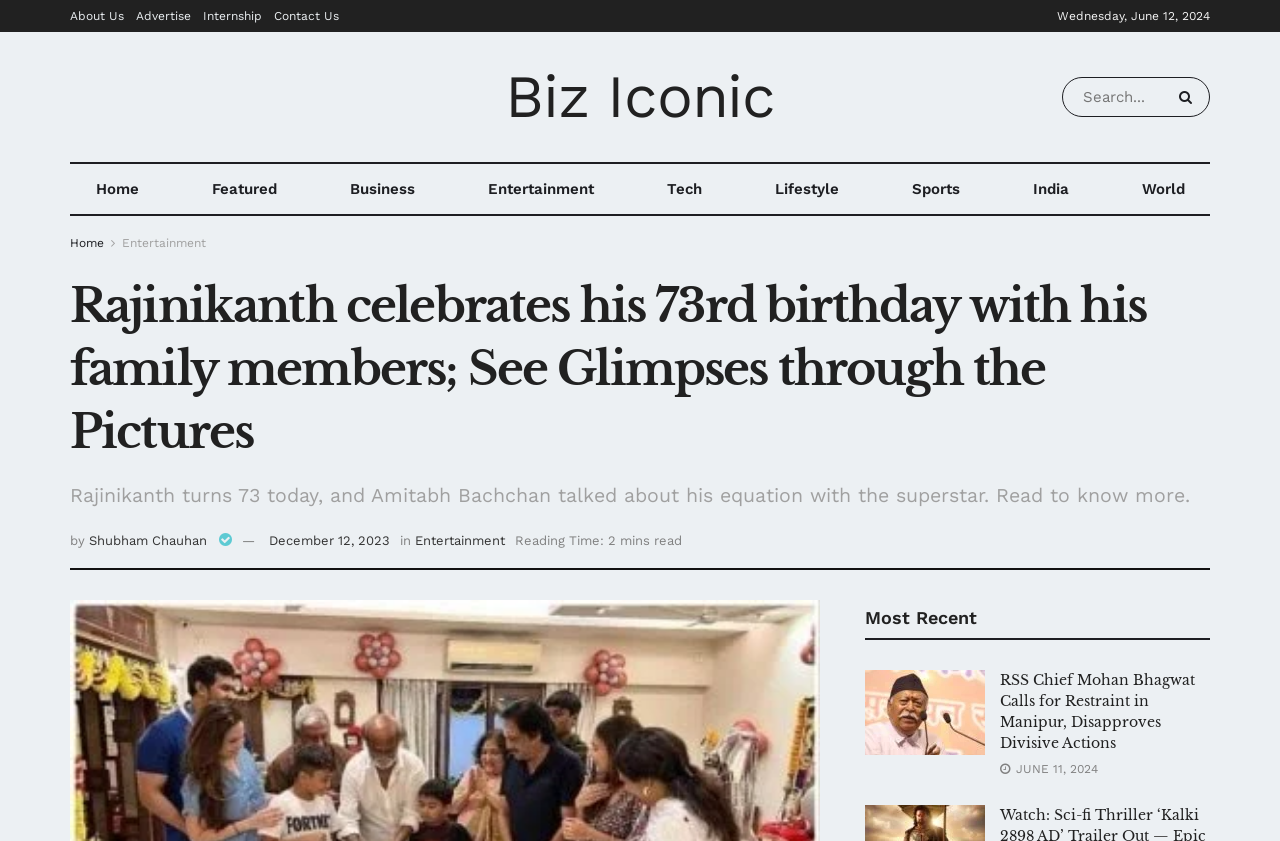Elaborate on the webpage's design and content in a detailed caption.

The webpage is about Rajinikanth's 73rd birthday celebration with his family members. At the top, there are several links to different sections of the website, including "About Us", "Advertise", "Internship", and "Contact Us". Below these links, there is a date display showing "Wednesday, June 12, 2024". 

On the left side, there is a vertical menu with links to various categories, including "Home", "Featured", "Business", "Entertainment", "Tech", "Lifestyle", "Sports", "India", and "World". 

The main content of the webpage is divided into two sections. The top section has a heading that reads "Rajinikanth celebrates his 73rd birthday with his family members; See Glimpses through the Pictures". Below this heading, there is another heading that mentions Amitabh Bachchan's equation with Rajinikanth. 

The author of the article, Shubham Chauhan, is credited below, along with the date "December 12, 2023", and the category "Entertainment". The article has a reading time of 2 minutes.

At the bottom of the page, there is a section titled "Most Recent" with a link to an article about RSS Chief Mohan Bhagwat calling for restraint in Manipur. This article has an accompanying image. The date "JUNE 11, 2024" is displayed below this section.